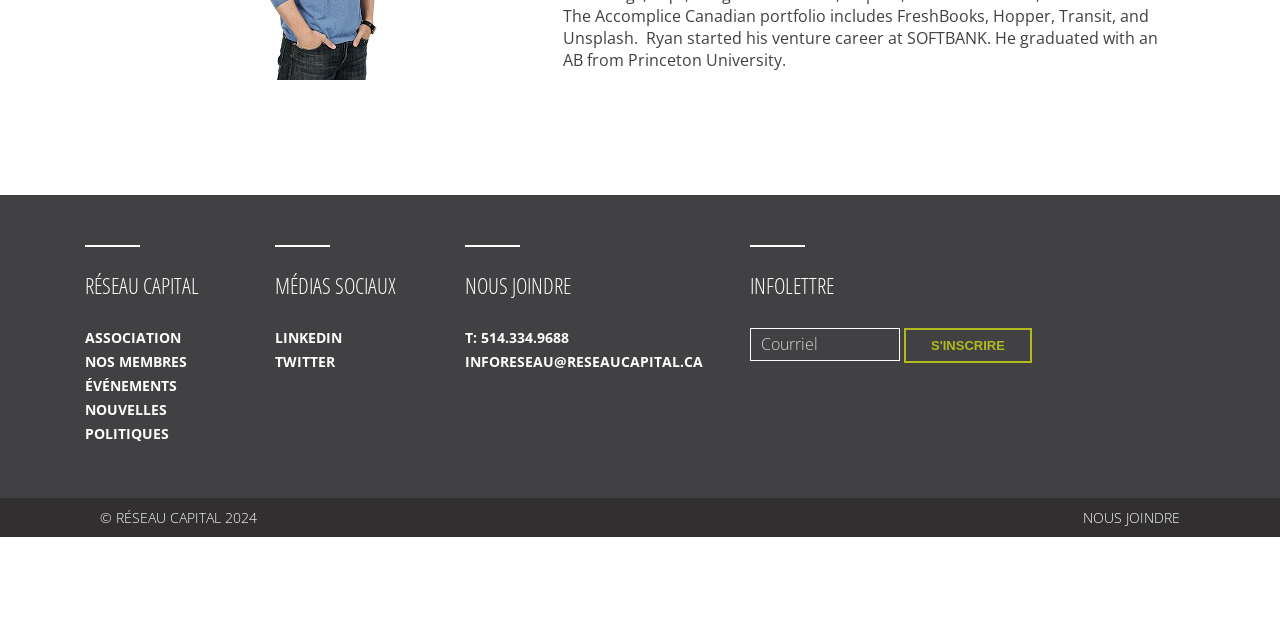From the webpage screenshot, predict the bounding box of the UI element that matches this description: "Nos membres".

[0.066, 0.551, 0.146, 0.58]